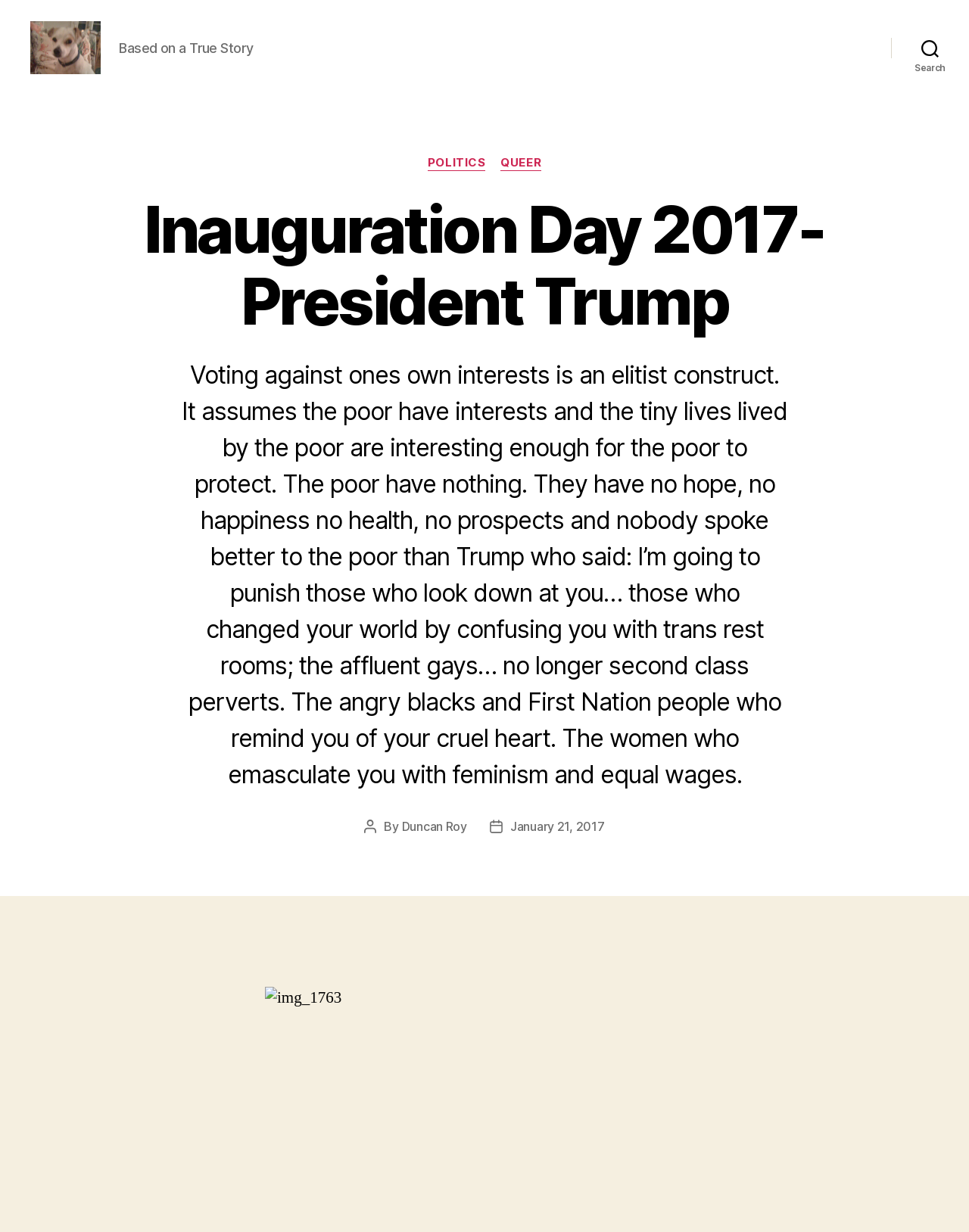From the webpage screenshot, predict the bounding box coordinates (top-left x, top-left y, bottom-right x, bottom-right y) for the UI element described here: January 21, 2017

[0.526, 0.677, 0.624, 0.689]